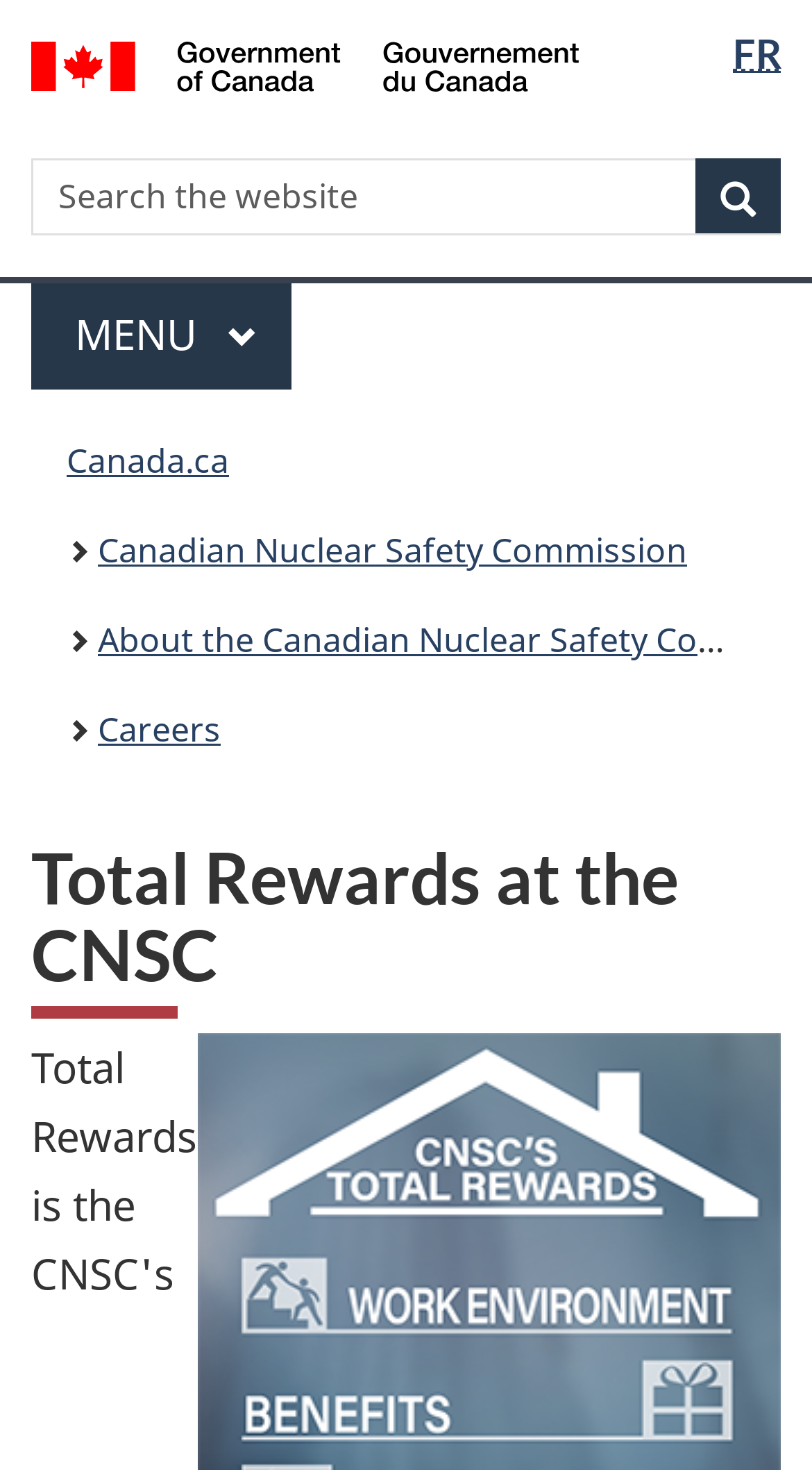Given the description of a UI element: "Françaisfr", identify the bounding box coordinates of the matching element in the webpage screenshot.

[0.903, 0.021, 0.962, 0.051]